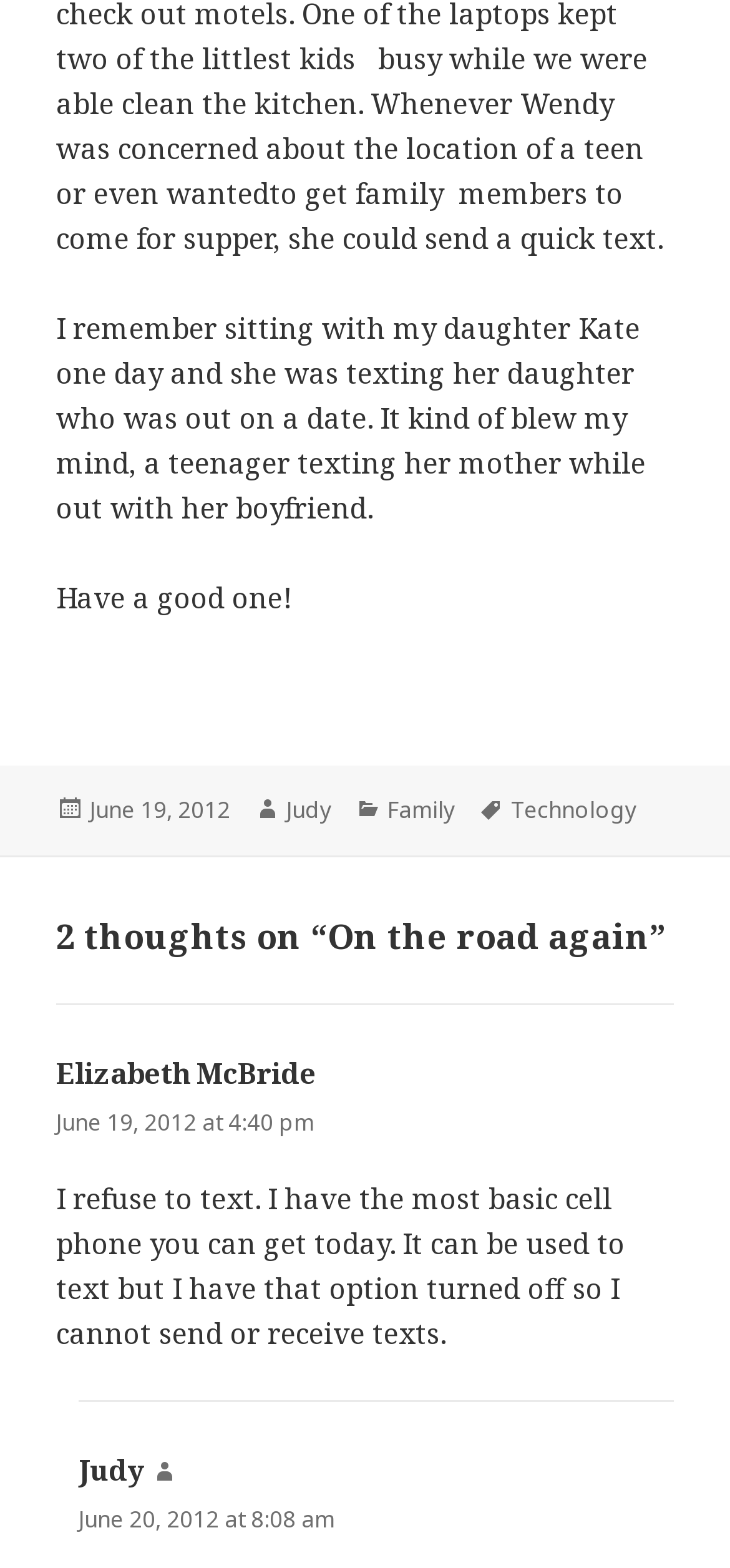Respond to the question below with a concise word or phrase:
What is the date of the first comment?

June 19, 2012